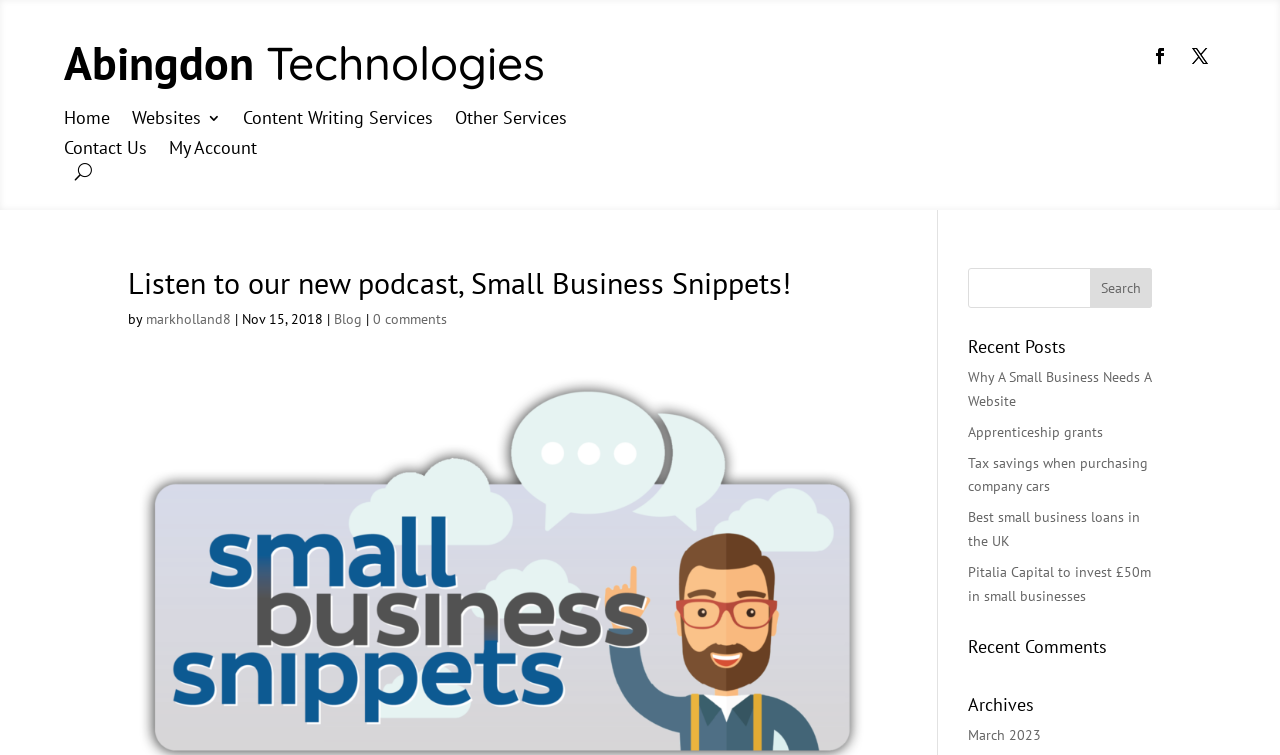How many navigation links are there?
Please answer the question with as much detail and depth as you can.

I counted the number of links in the navigation menu, which are 'Home', 'Websites 3', 'Content Writing Services', 'Other Services', 'Contact Us', and 'My Account'.